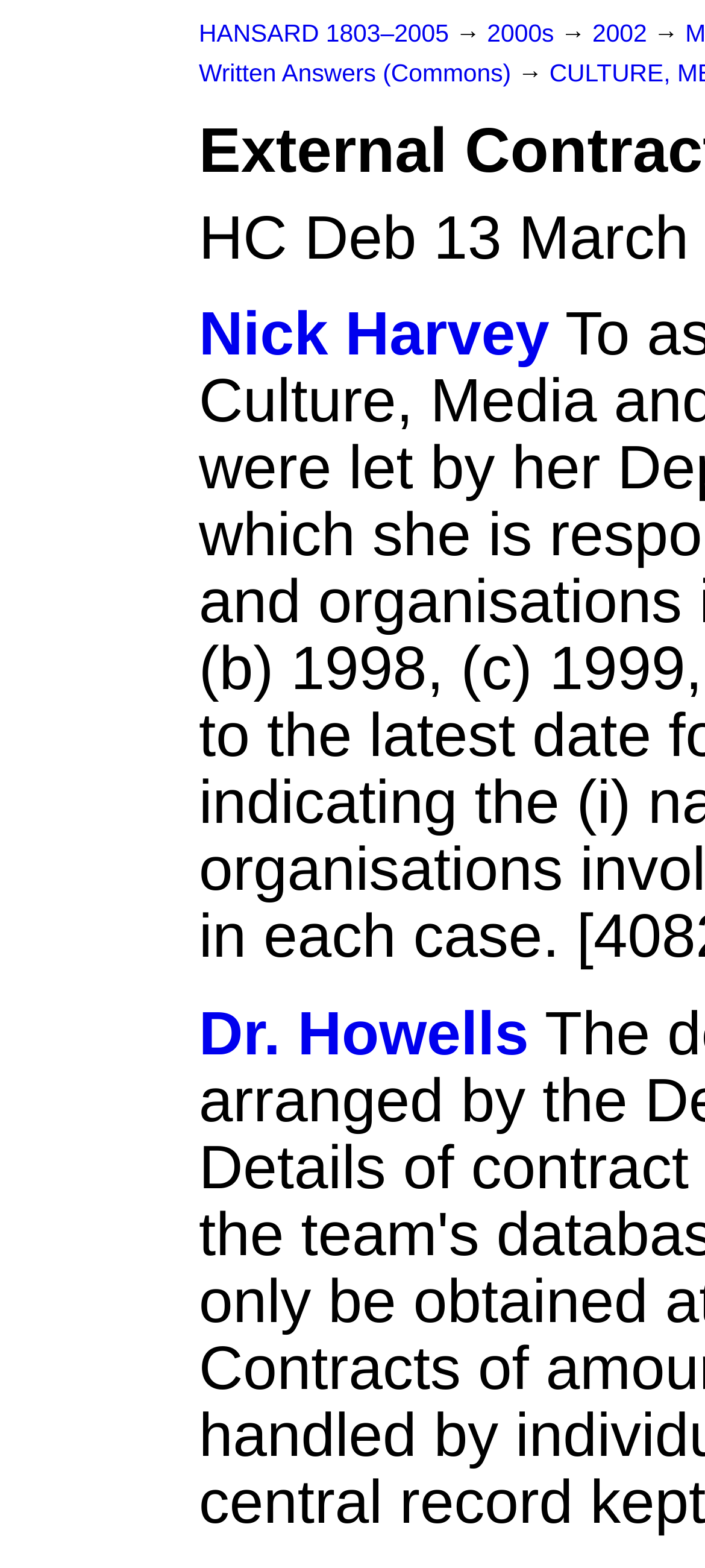Explain the webpage in detail.

The webpage is about External Contracts, specifically related to Hansard on 13 March 2002. At the top, there are four links in a row, with "HANSARD 1803–2005" on the left, followed by an arrow symbol, then "2000s", and finally "2002" on the right. Below these links, there is another link "Written Answers (Commons)" on the left, which is a parent element containing three child elements. The first child element is a link "Nick Harvey", and the other two are static text elements "(b)" and "(c)" with a text element "1998," in between. On the right side of "Written Answers (Commons)" link, there is a link "Dr. Howells" positioned lower down.